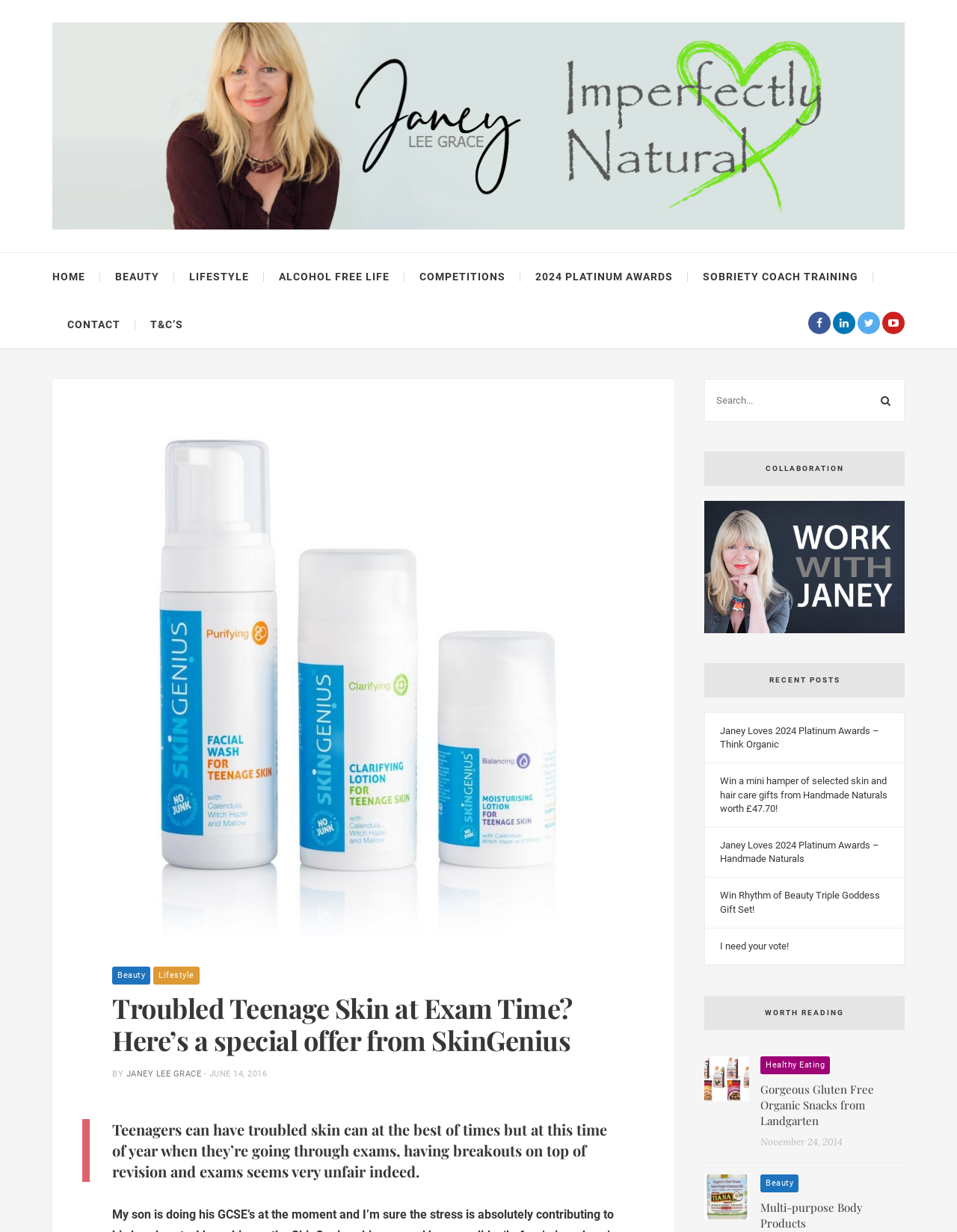Specify the bounding box coordinates (top-left x, top-left y, bottom-right x, bottom-right y) of the UI element in the screenshot that matches this description: Sobriety Coach Training

[0.734, 0.205, 0.897, 0.244]